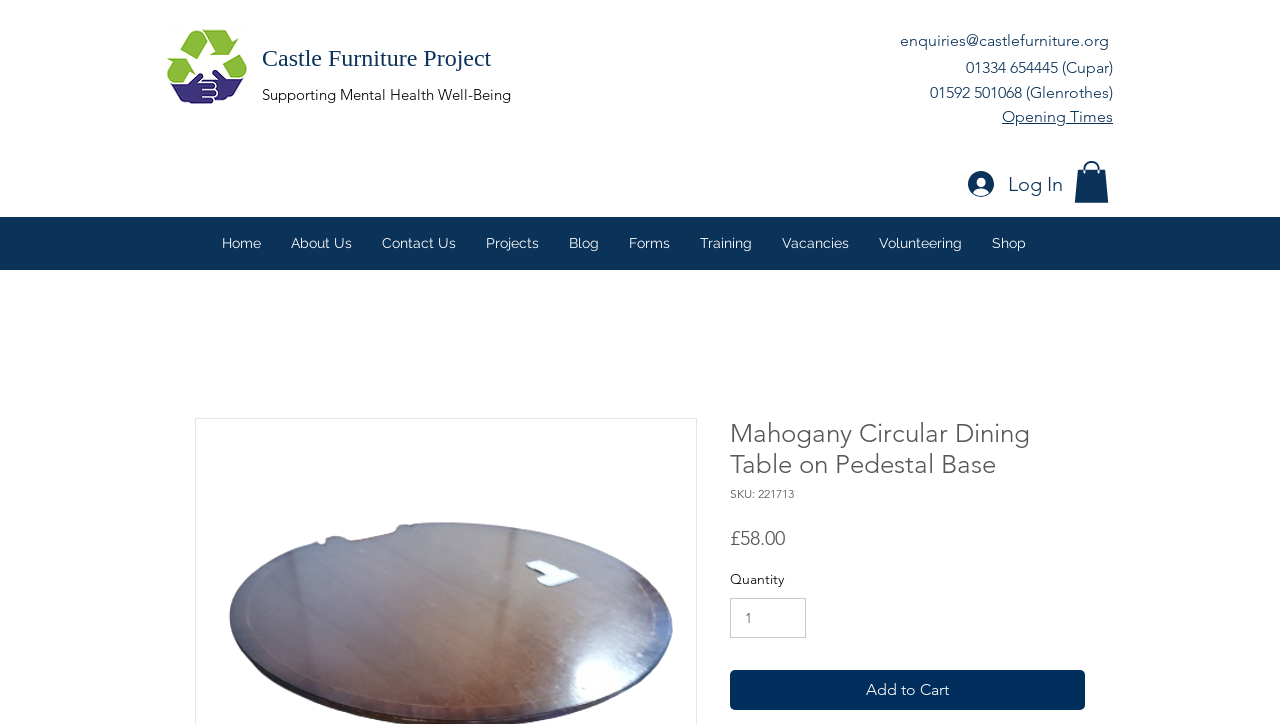Show the bounding box coordinates for the HTML element as described: "Add to Cart".

[0.57, 0.926, 0.848, 0.981]